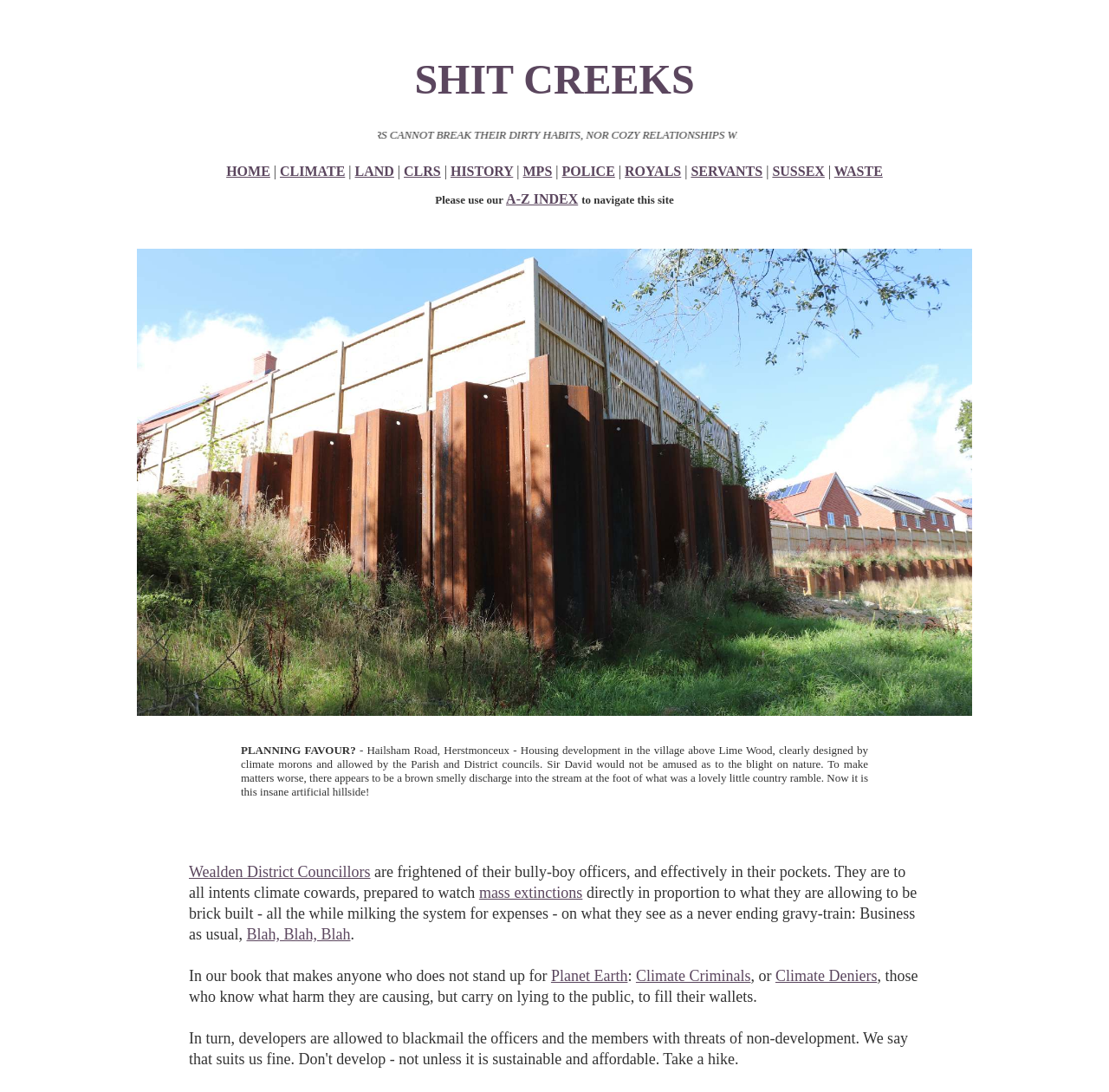Identify the bounding box coordinates of the clickable region necessary to fulfill the following instruction: "Read about mass extinctions". The bounding box coordinates should be four float numbers between 0 and 1, i.e., [left, top, right, bottom].

[0.432, 0.81, 0.525, 0.825]